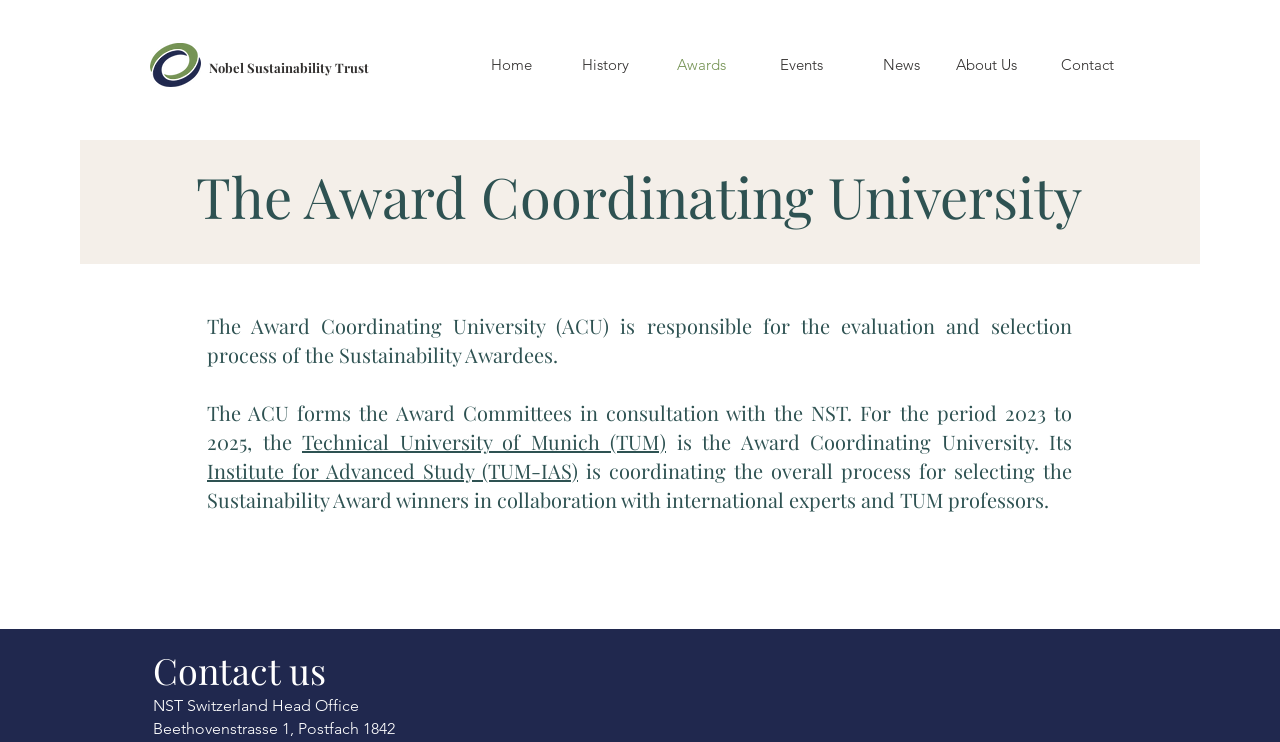Please mark the clickable region by giving the bounding box coordinates needed to complete this instruction: "Visit the Nobel Sustainability Trust website".

[0.163, 0.08, 0.288, 0.102]